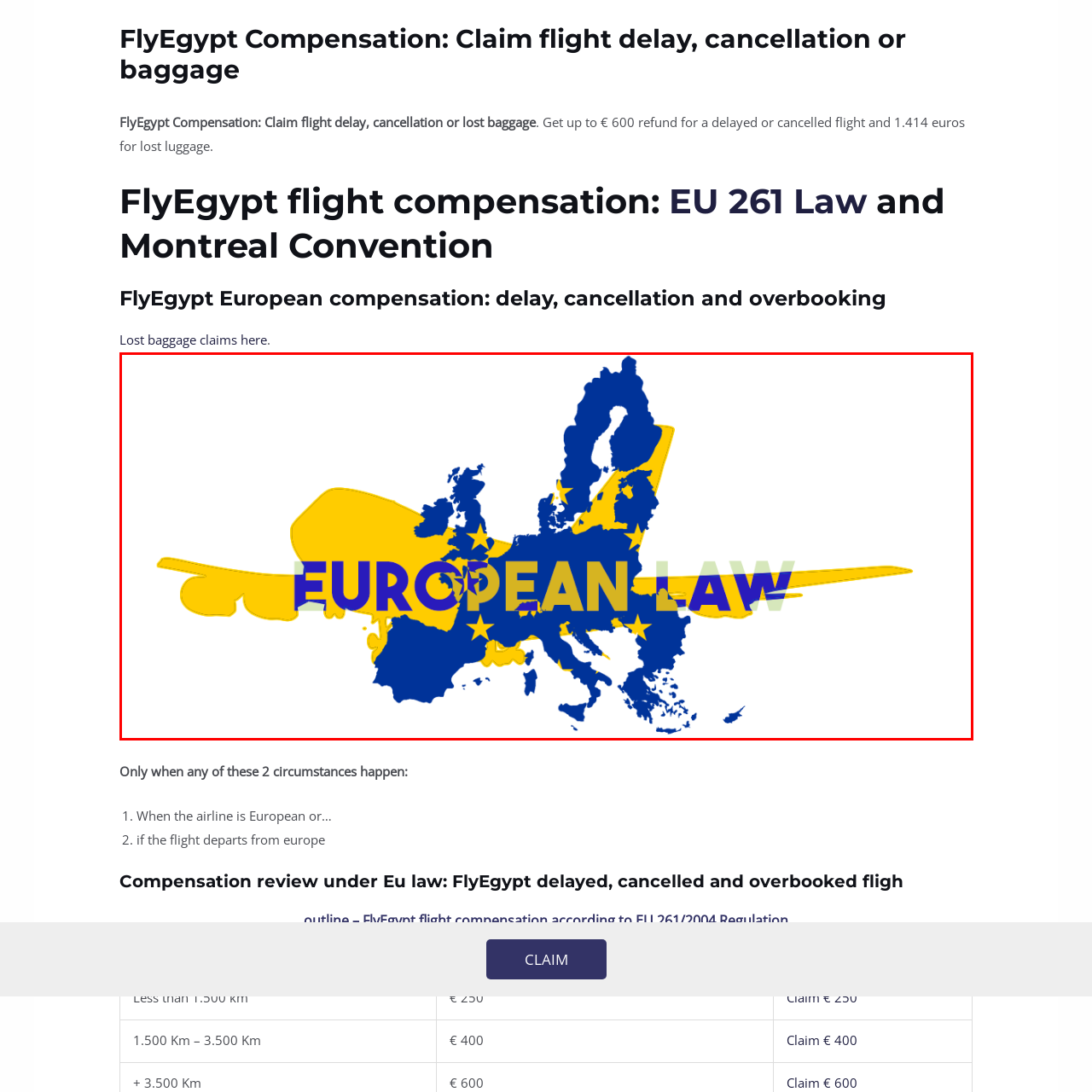Give a comprehensive caption for the image marked by the red rectangle.

The image features a striking visual representation related to air travel and European regulations. It showcases a stylized map of Europe colored in deep blue and bright yellow, symbolizing the European Union. Overlaying the map is the phrase "EUROPEAN LAW," prominently displayed in bold, yellow letters, emphasizing the legal framework that governs air travel compensation. The silhouette of an airplane encircles the map, illustrating the connection between air travel and the principles of EU regulations, particularly concerning passenger rights in cases of flight delays, cancellations, and baggage issues. This image serves to inform viewers of their rights under EU 261 law and the Montreal Convention, which governs compensation for air travel disruptions within Europe.